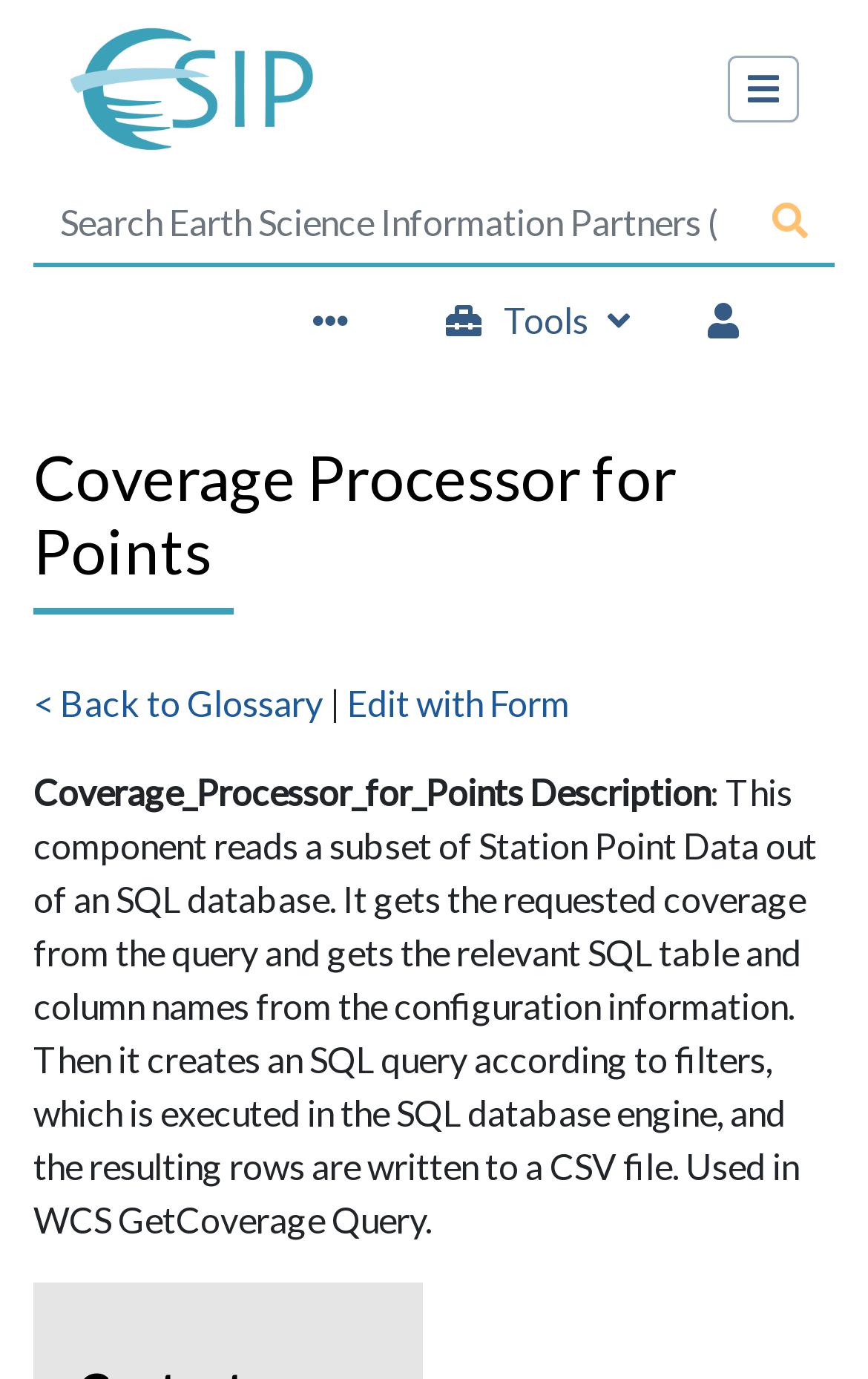Locate the bounding box of the UI element based on this description: "Edit with Form". Provide four float numbers between 0 and 1 as [left, top, right, bottom].

[0.4, 0.495, 0.656, 0.526]